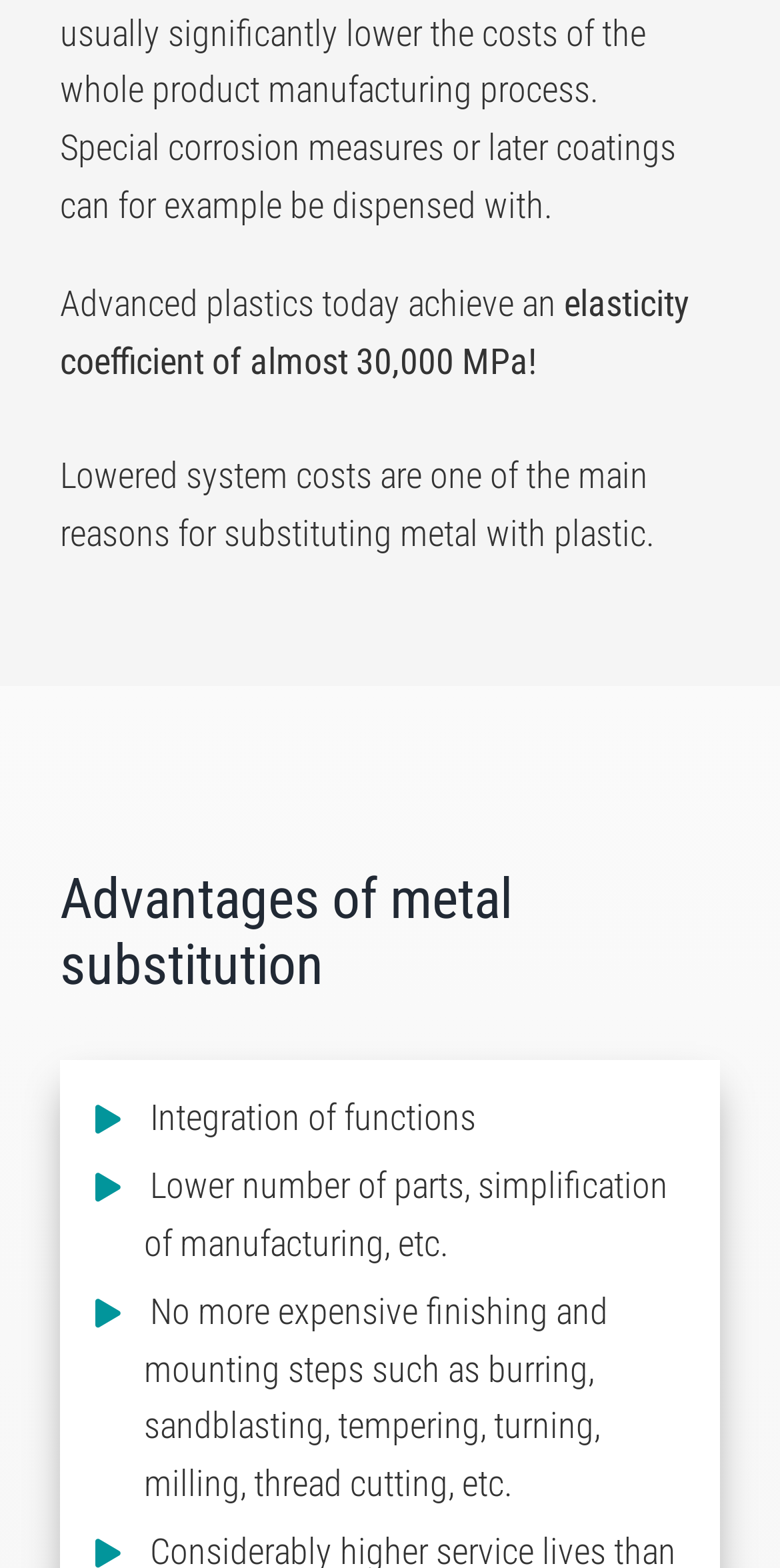Specify the bounding box coordinates of the element's region that should be clicked to achieve the following instruction: "Click the 'Individual Privacy Preferences' button". The bounding box coordinates consist of four float numbers between 0 and 1, in the format [left, top, right, bottom].

[0.038, 0.066, 0.962, 0.124]